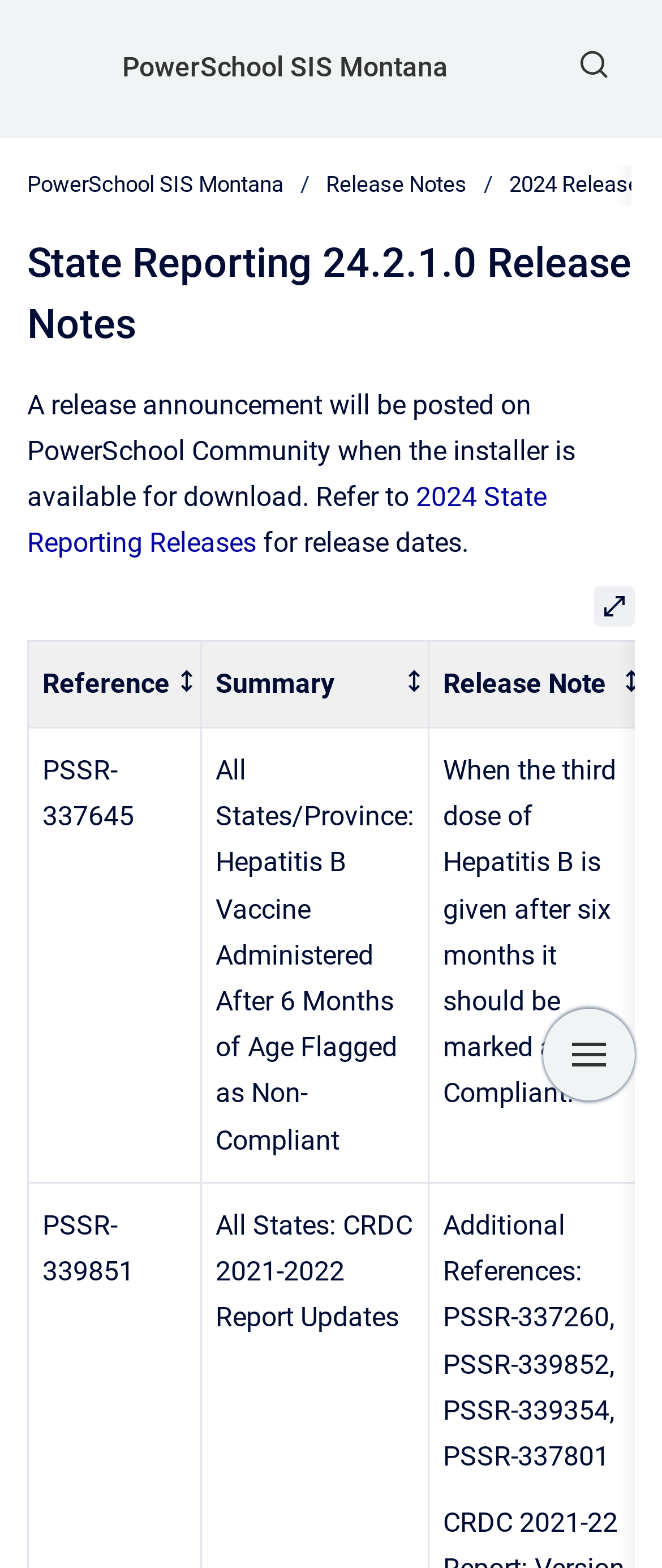Please find the bounding box for the following UI element description. Provide the coordinates in (top-left x, top-left y, bottom-right x, bottom-right y) format, with values between 0 and 1: Release Note

[0.647, 0.409, 0.976, 0.464]